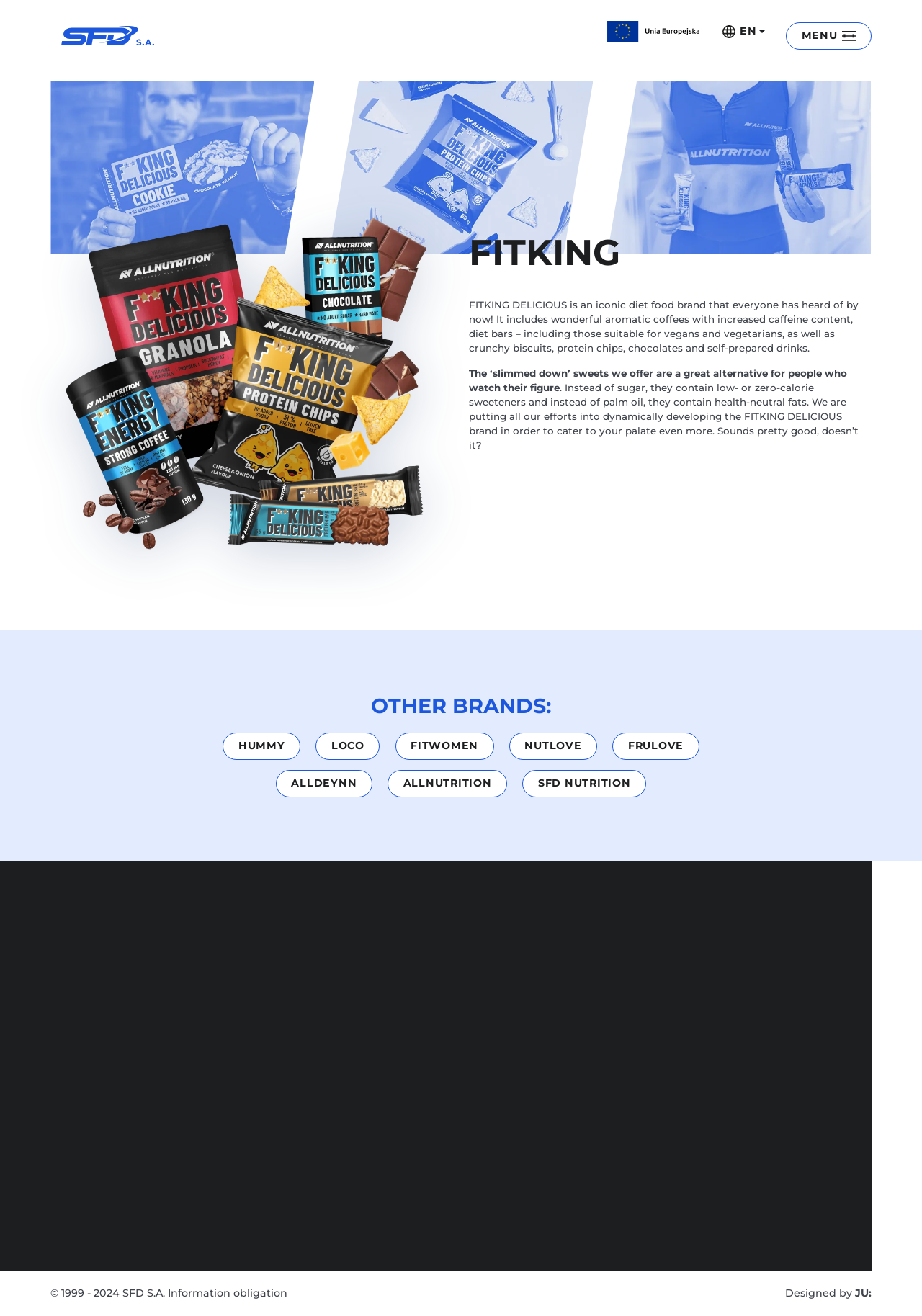Respond to the following question with a brief word or phrase:
What type of products does FITKING offer?

Diet bars, coffees, biscuits, chips, chocolates